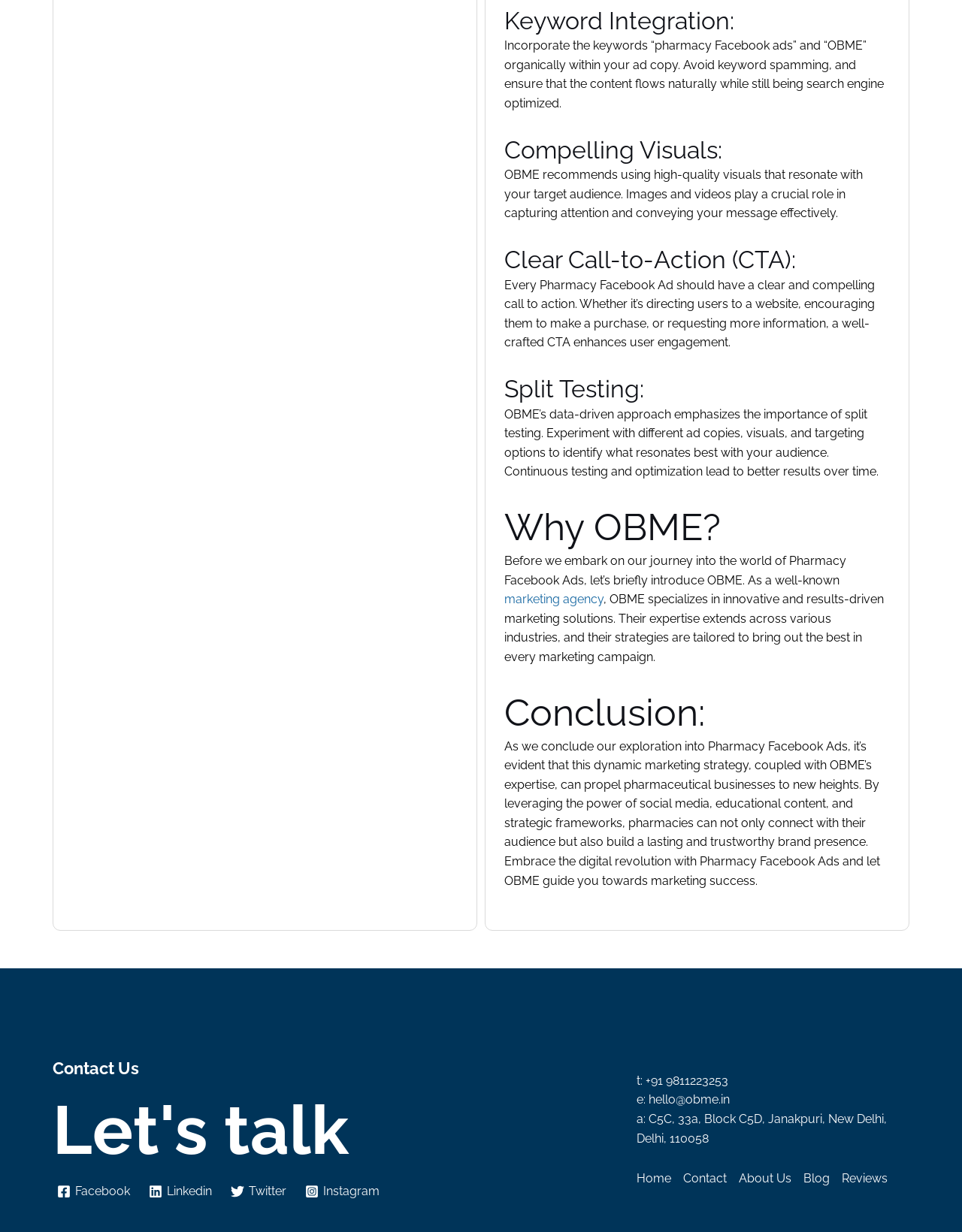Locate the bounding box coordinates of the element that should be clicked to execute the following instruction: "Click on the 'Linkedin' link".

[0.15, 0.962, 0.225, 0.973]